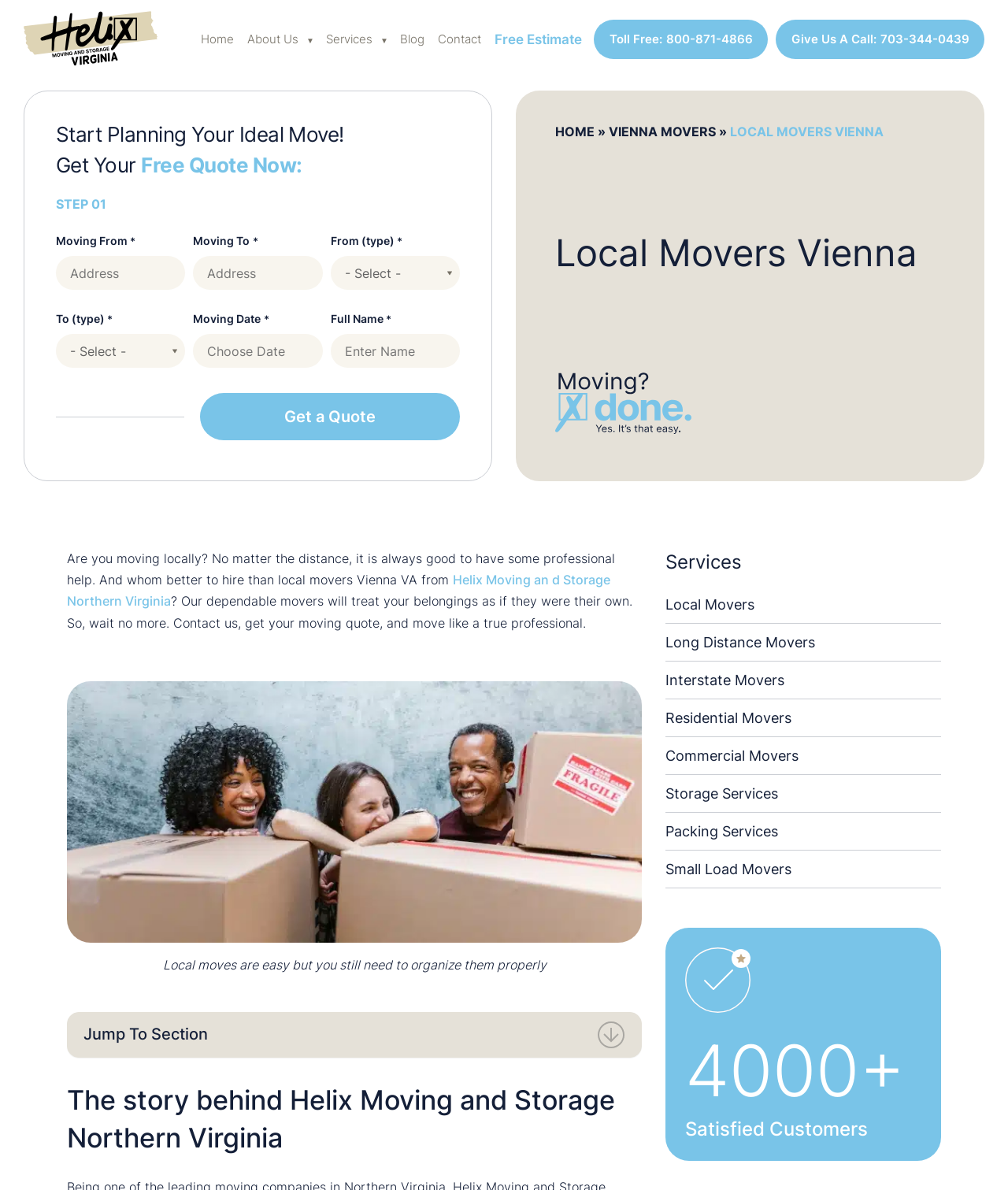Find the bounding box coordinates for the HTML element described in this sentence: "value="Get a Quote"". Provide the coordinates as four float numbers between 0 and 1, in the format [left, top, right, bottom].

[0.198, 0.33, 0.456, 0.37]